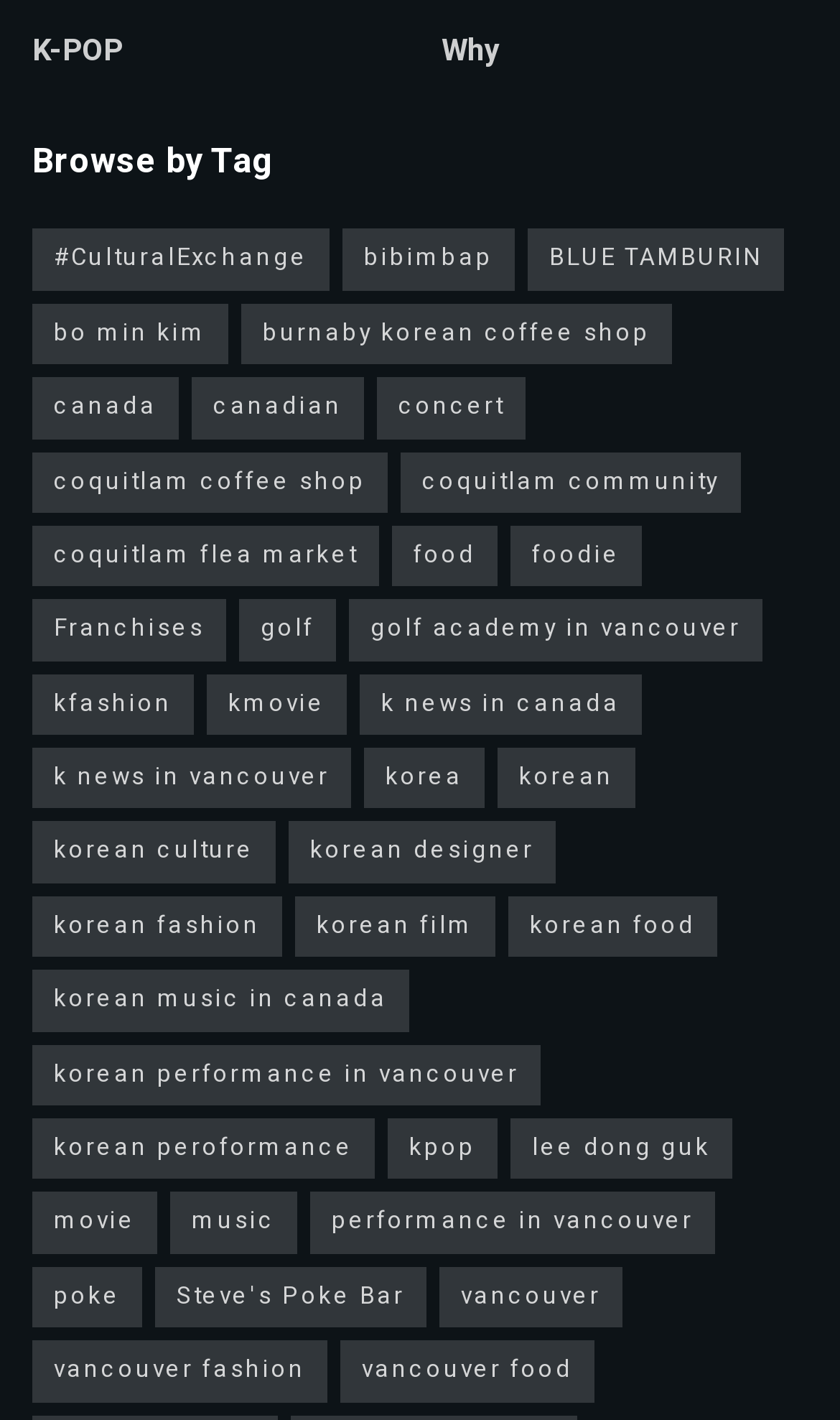Given the description "korean culture", determine the bounding box of the corresponding UI element.

[0.038, 0.579, 0.328, 0.622]